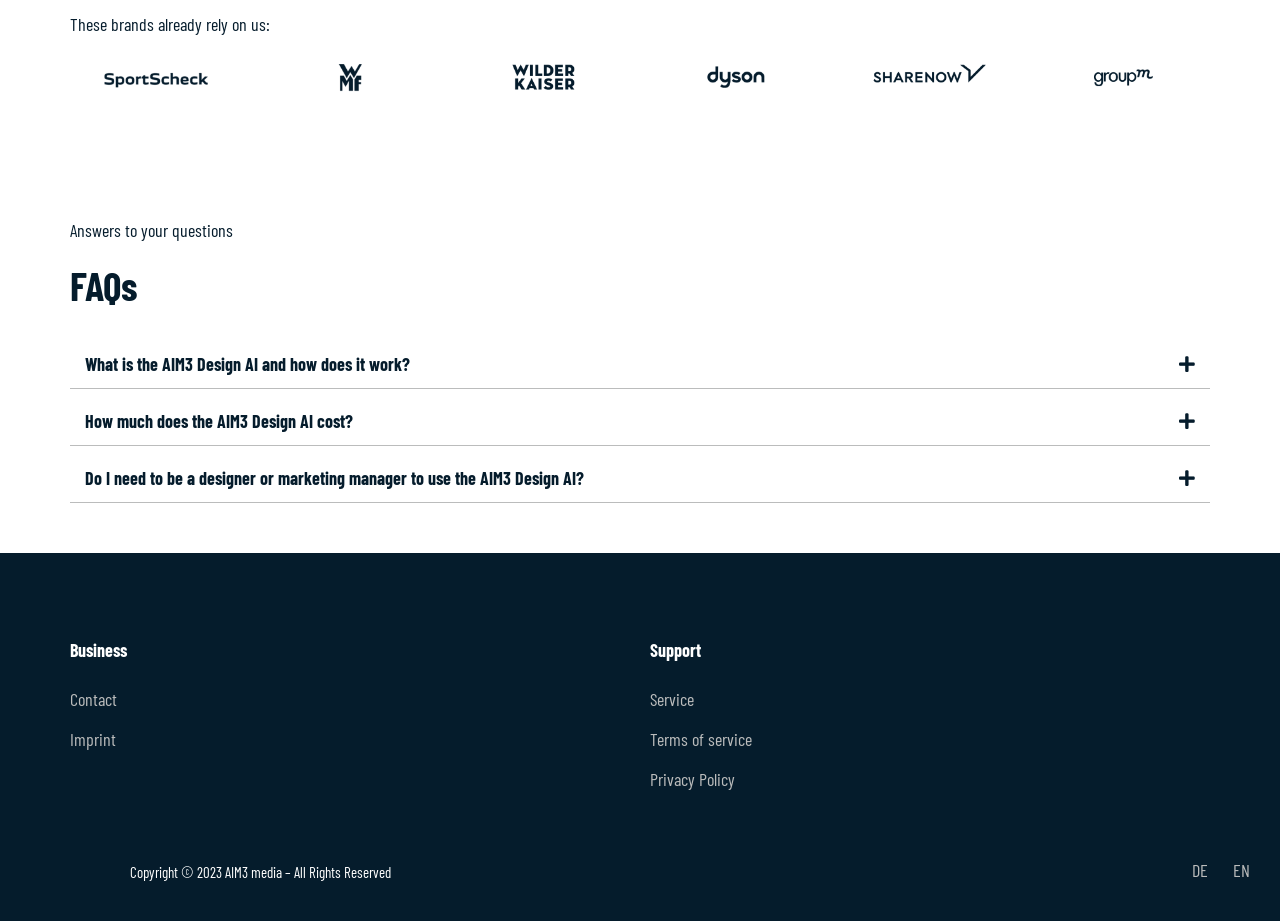Pinpoint the bounding box coordinates of the area that must be clicked to complete this instruction: "View 'Terms of service'".

[0.508, 0.785, 0.945, 0.82]